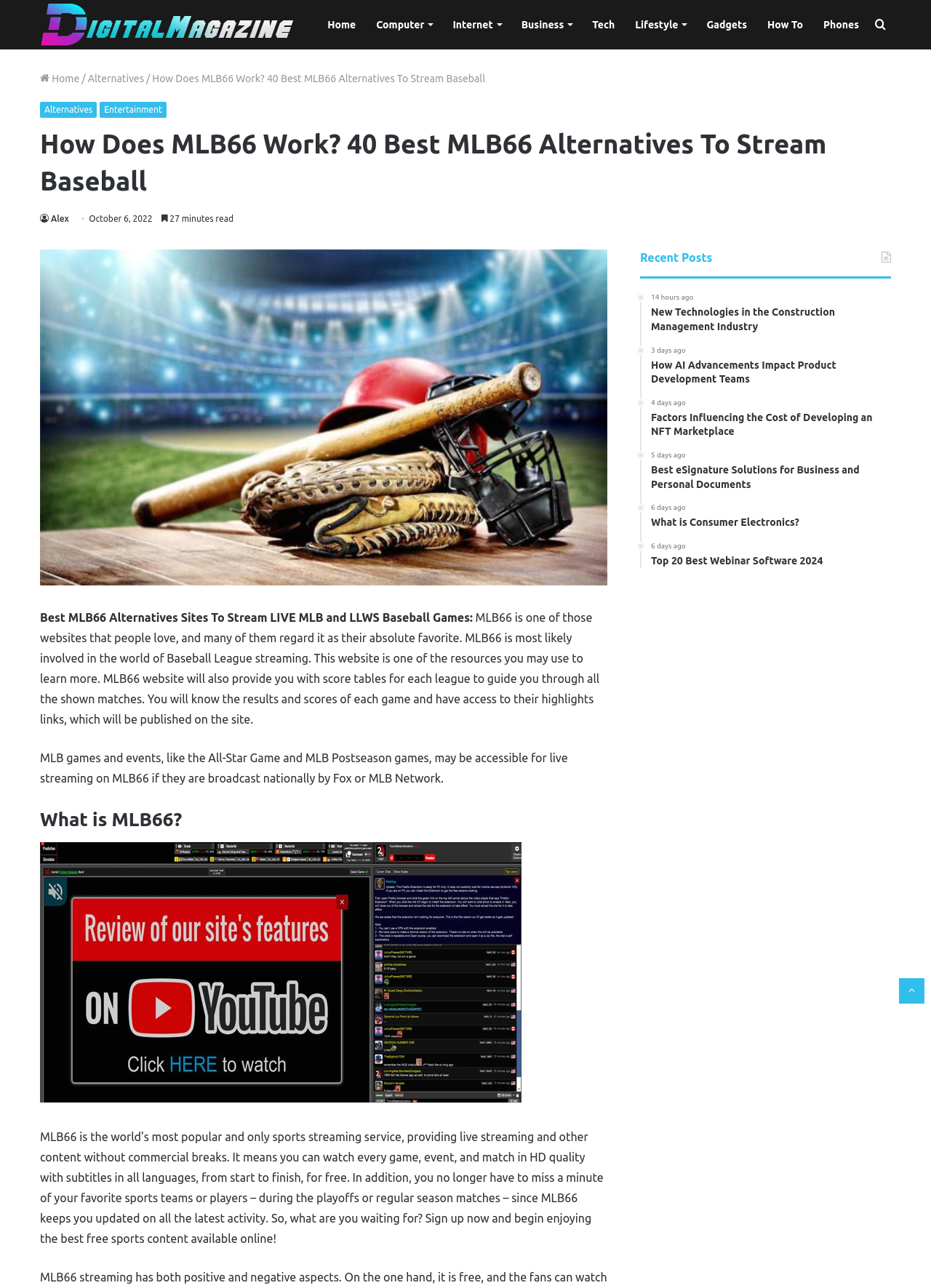Using the provided element description, identify the bounding box coordinates as (top-left x, top-left y, bottom-right x, bottom-right y). Ensure all values are between 0 and 1. Description: Entertainment

[0.107, 0.079, 0.179, 0.092]